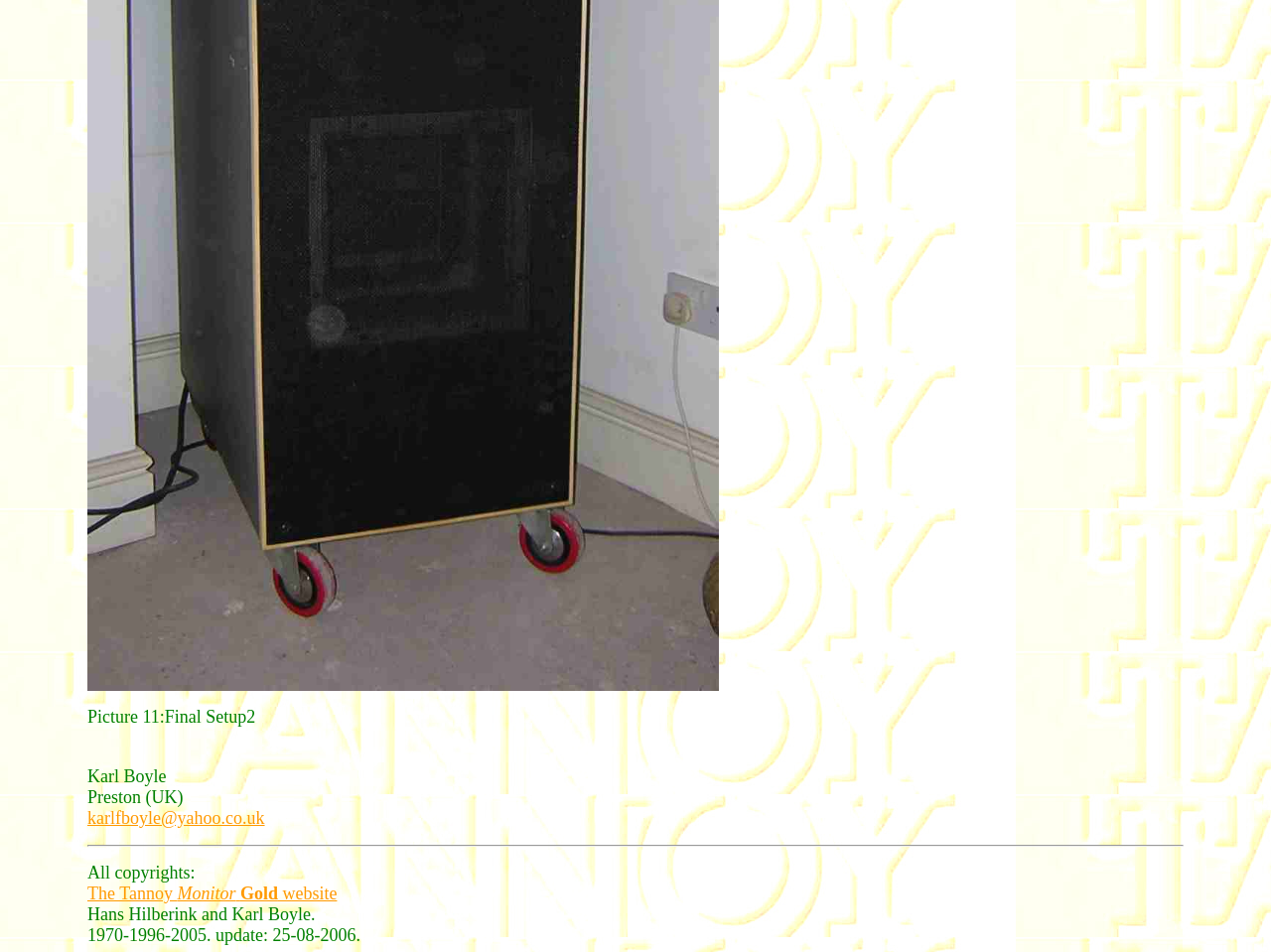Identify and provide the bounding box coordinates of the UI element described: "The Tannoy Monitor Gold website". The coordinates should be formatted as [left, top, right, bottom], with each number being a float between 0 and 1.

[0.069, 0.93, 0.265, 0.948]